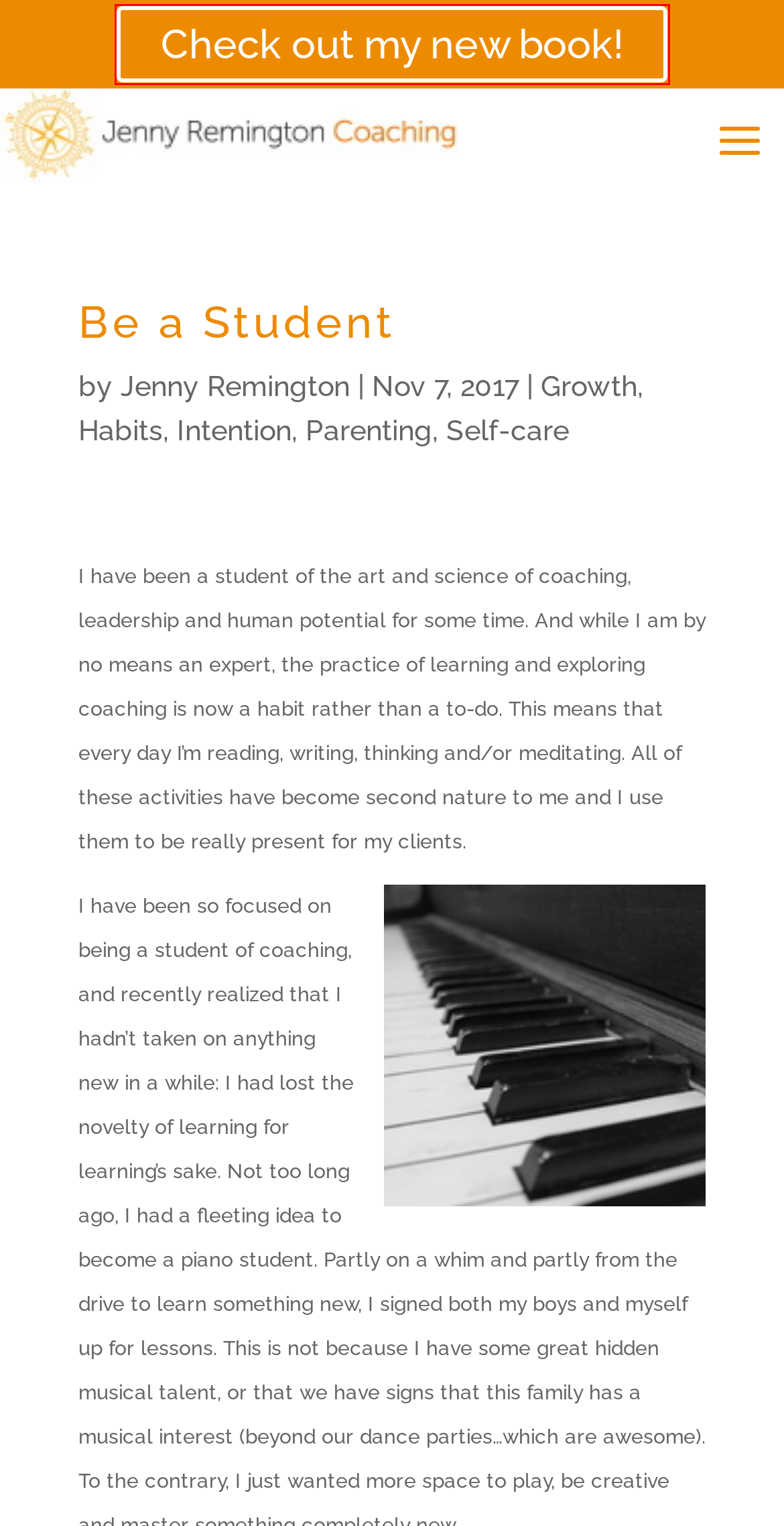With the provided webpage screenshot containing a red bounding box around a UI element, determine which description best matches the new webpage that appears after clicking the selected element. The choices are:
A. The Launch of Our New Book is Here! | Jenny Remington Coaching
B. Priorities | Jenny Remington Coaching
C. Growth | Jenny Remington Coaching
D. Parenting | Jenny Remington Coaching
E. Book | Jenny Remington Coaching
F. Self-care | Jenny Remington Coaching
G. Intention | Jenny Remington Coaching
H. Habits | Jenny Remington Coaching

E